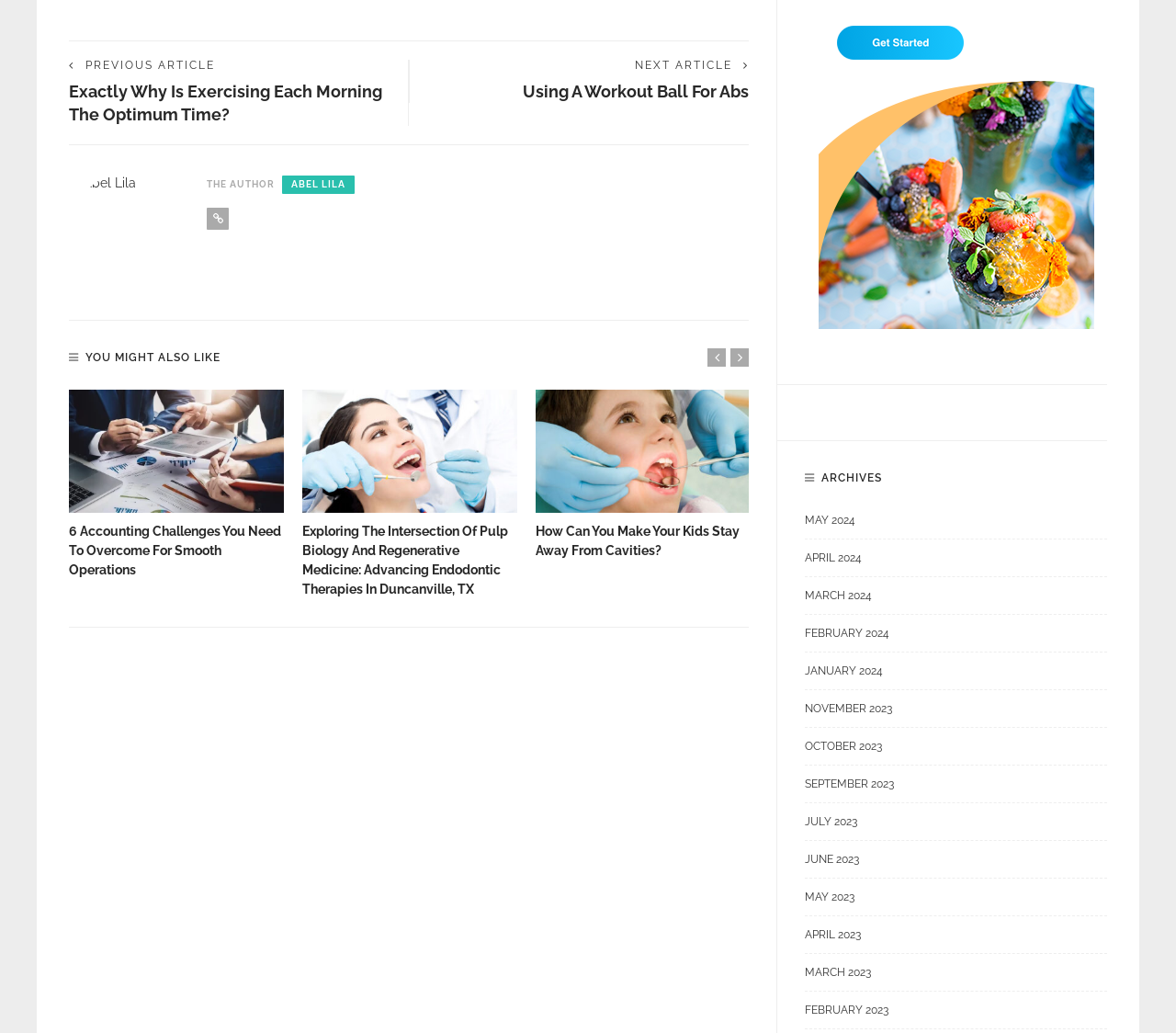Determine the bounding box coordinates of the region that needs to be clicked to achieve the task: "Go to the next article".

[0.54, 0.057, 0.623, 0.069]